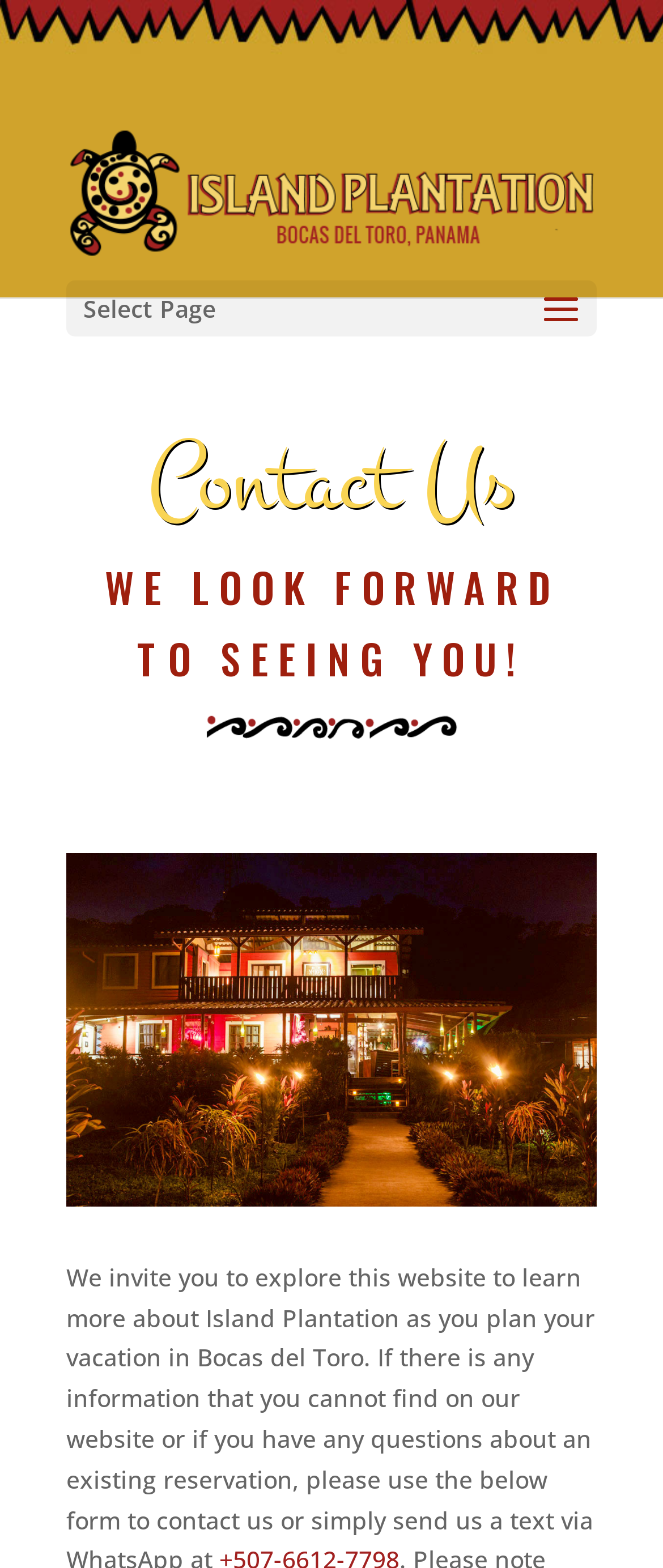Reply to the question with a single word or phrase:
What is the name of the resort?

Island Plantation Resort